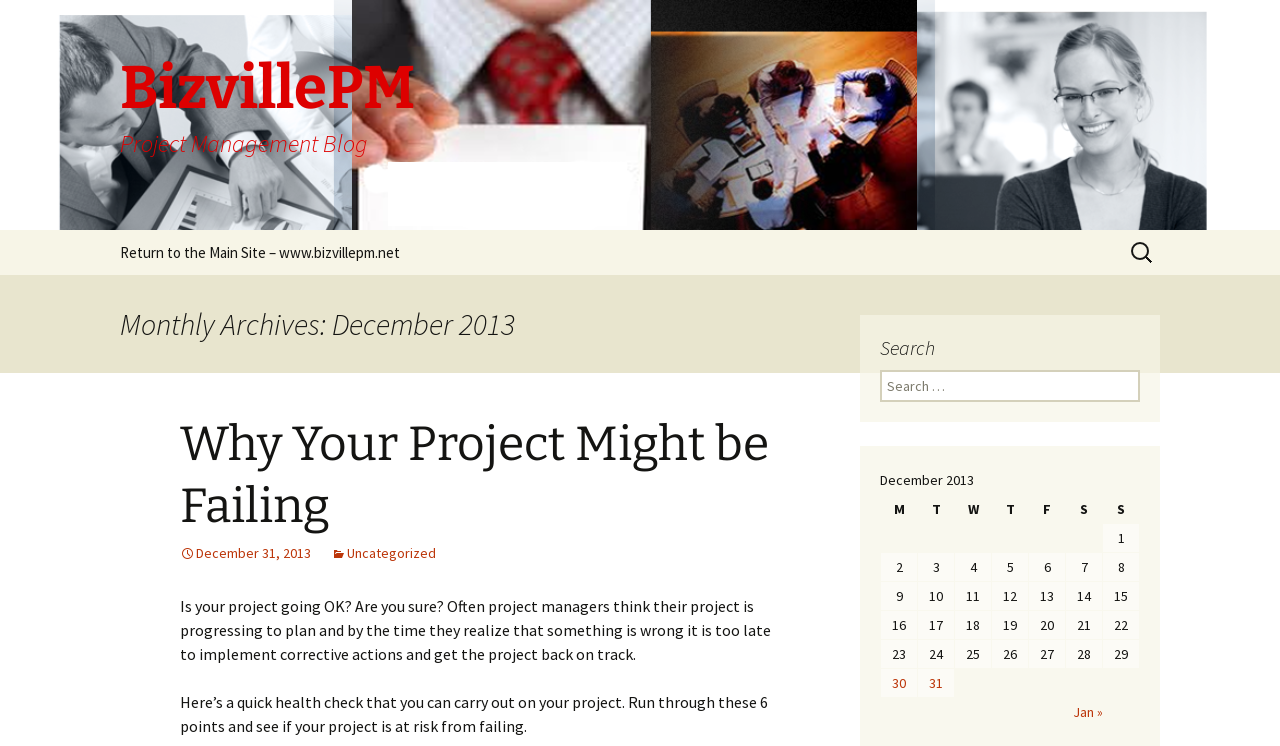Find the bounding box coordinates of the element to click in order to complete the given instruction: "Search for a keyword."

[0.88, 0.31, 0.906, 0.367]